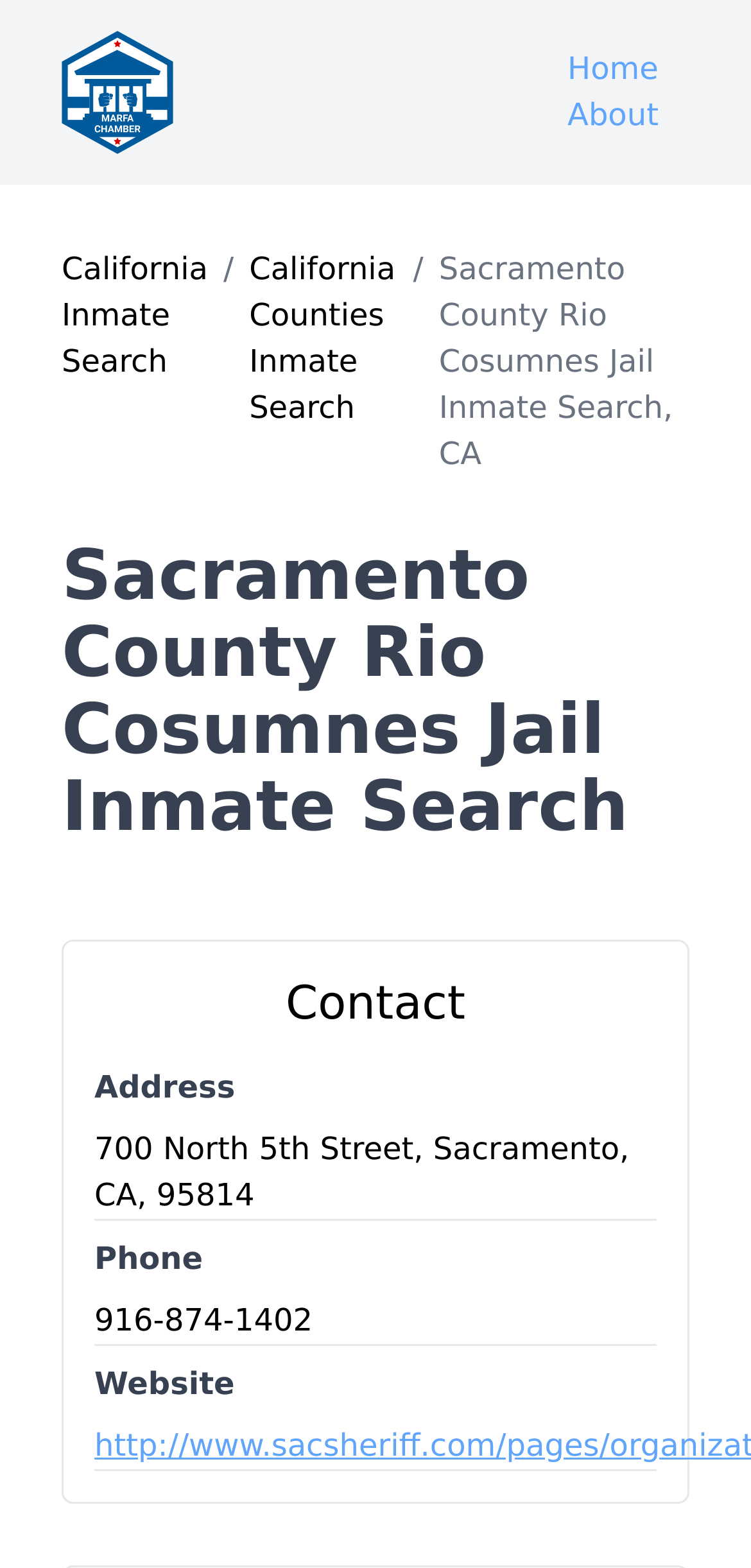Extract the top-level heading from the webpage and provide its text.

Sacramento County Rio Cosumnes Jail Inmate Search